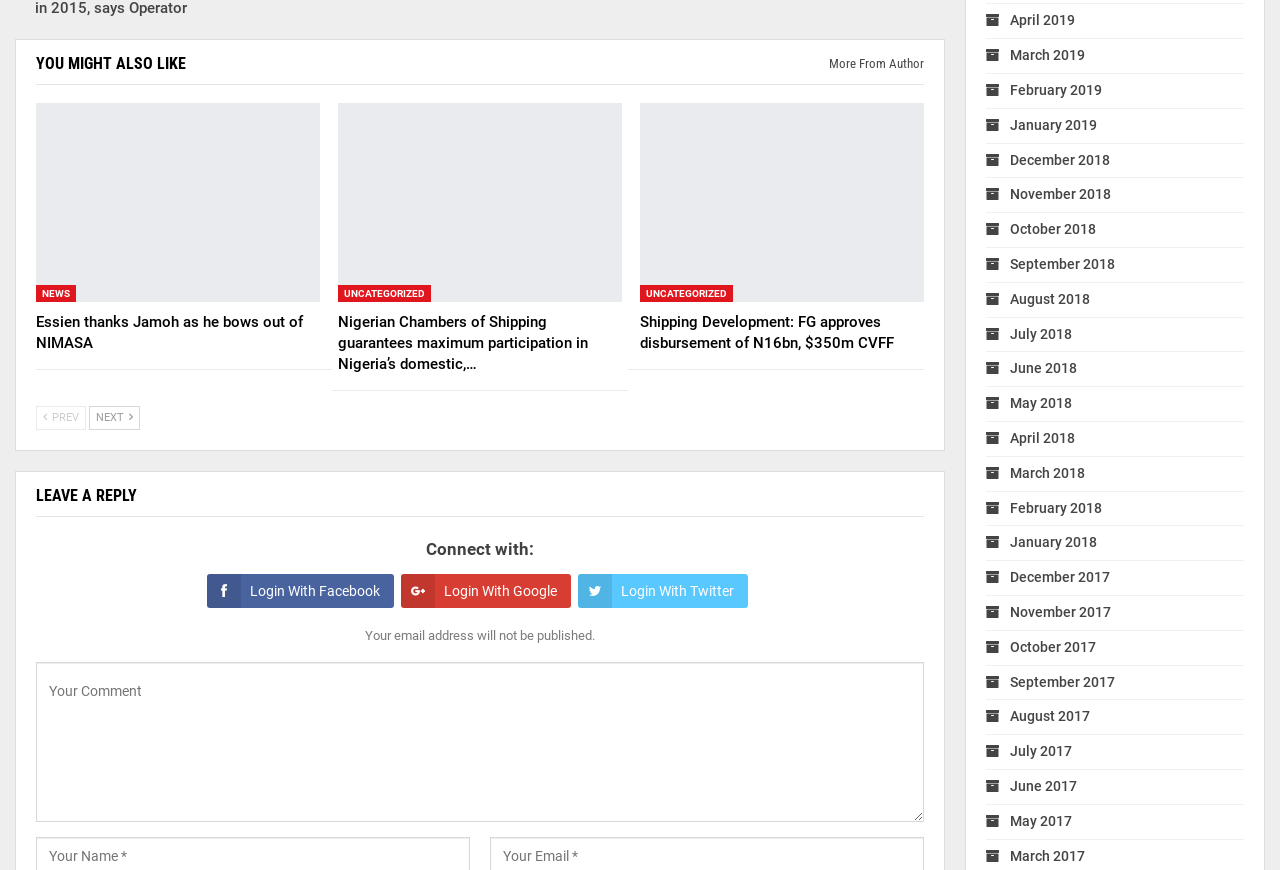Please identify the bounding box coordinates of the area that needs to be clicked to follow this instruction: "Click on 'Previous'".

[0.028, 0.467, 0.067, 0.494]